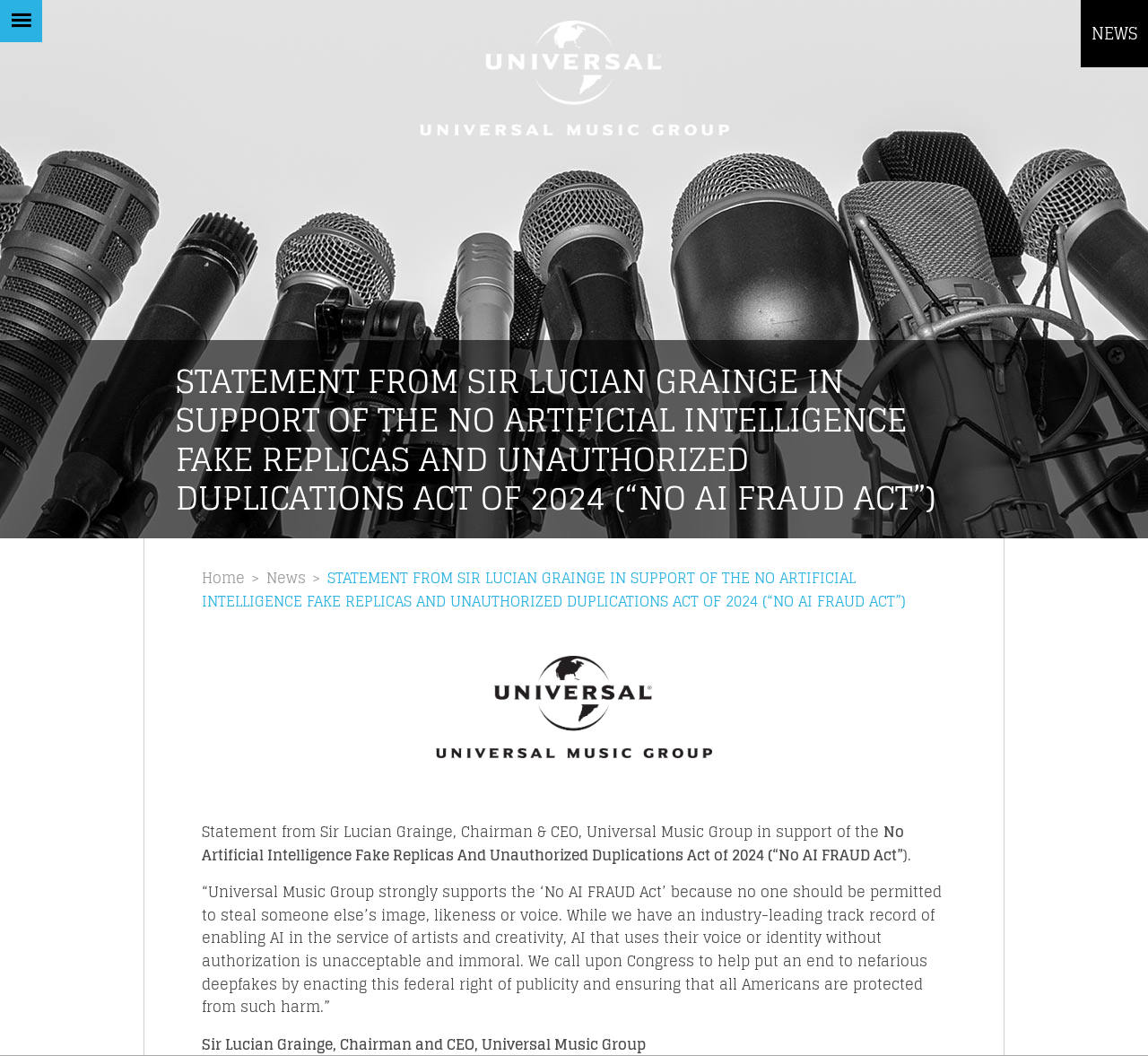Please specify the bounding box coordinates of the clickable region necessary for completing the following instruction: "Click the News link". The coordinates must consist of four float numbers between 0 and 1, i.e., [left, top, right, bottom].

[0.232, 0.535, 0.266, 0.559]